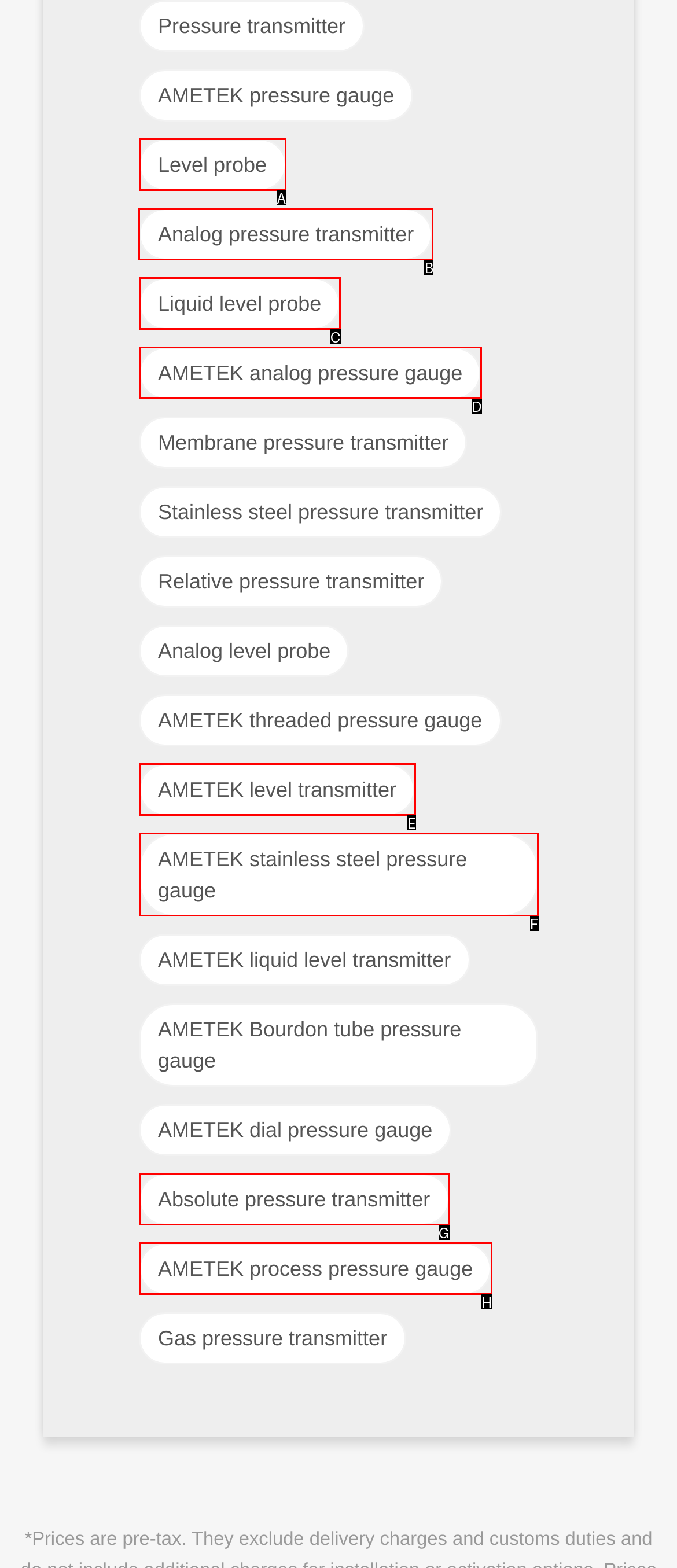Determine the letter of the element I should select to fulfill the following instruction: View Analog pressure transmitter. Just provide the letter.

B